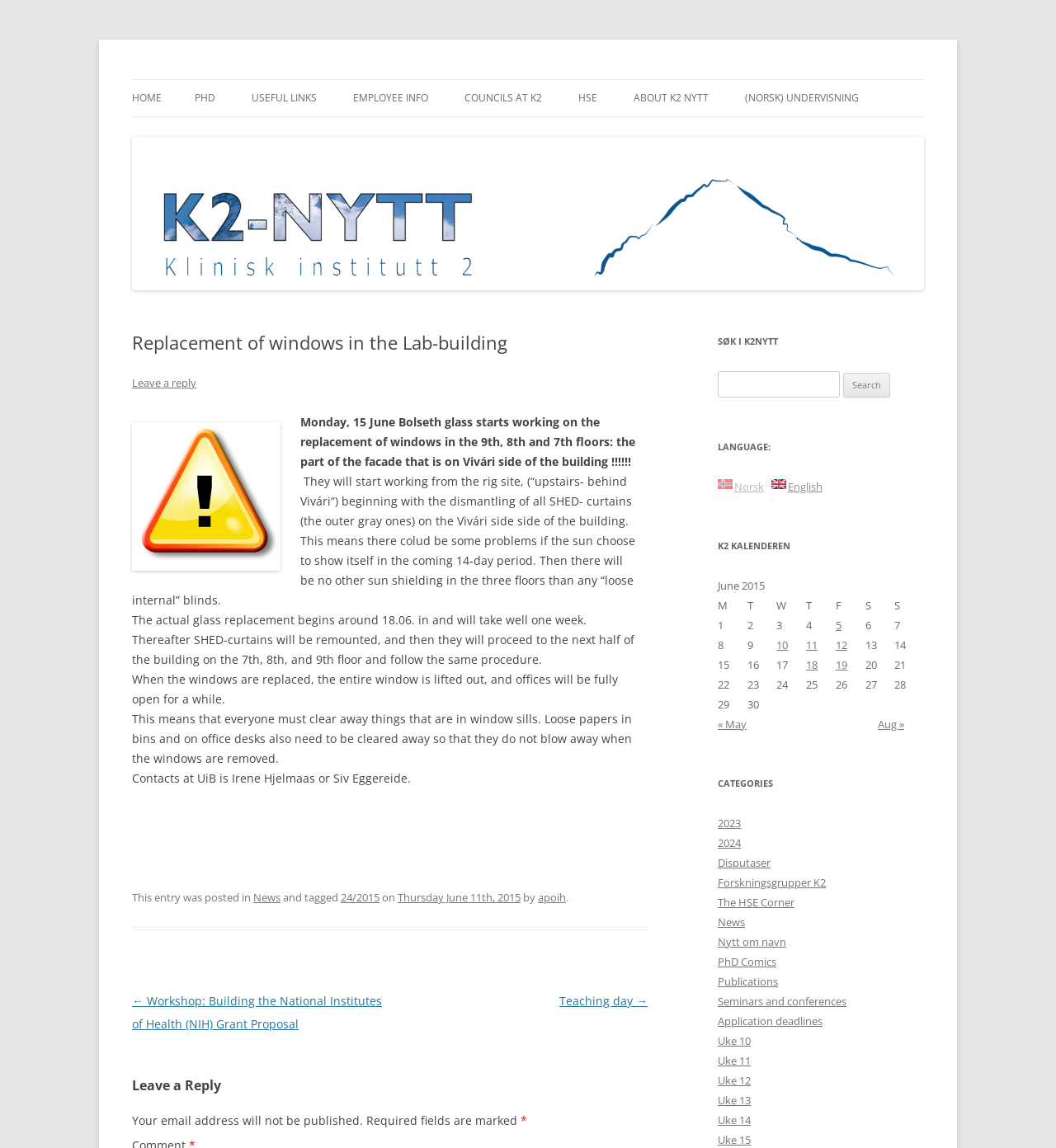Look at the image and give a detailed response to the following question: What is the replacement project about?

Based on the webpage content, it appears that the replacement project is about replacing windows in the Lab-building, specifically on the 9th, 8th, and 7th floors, starting from the Vivári side of the building.